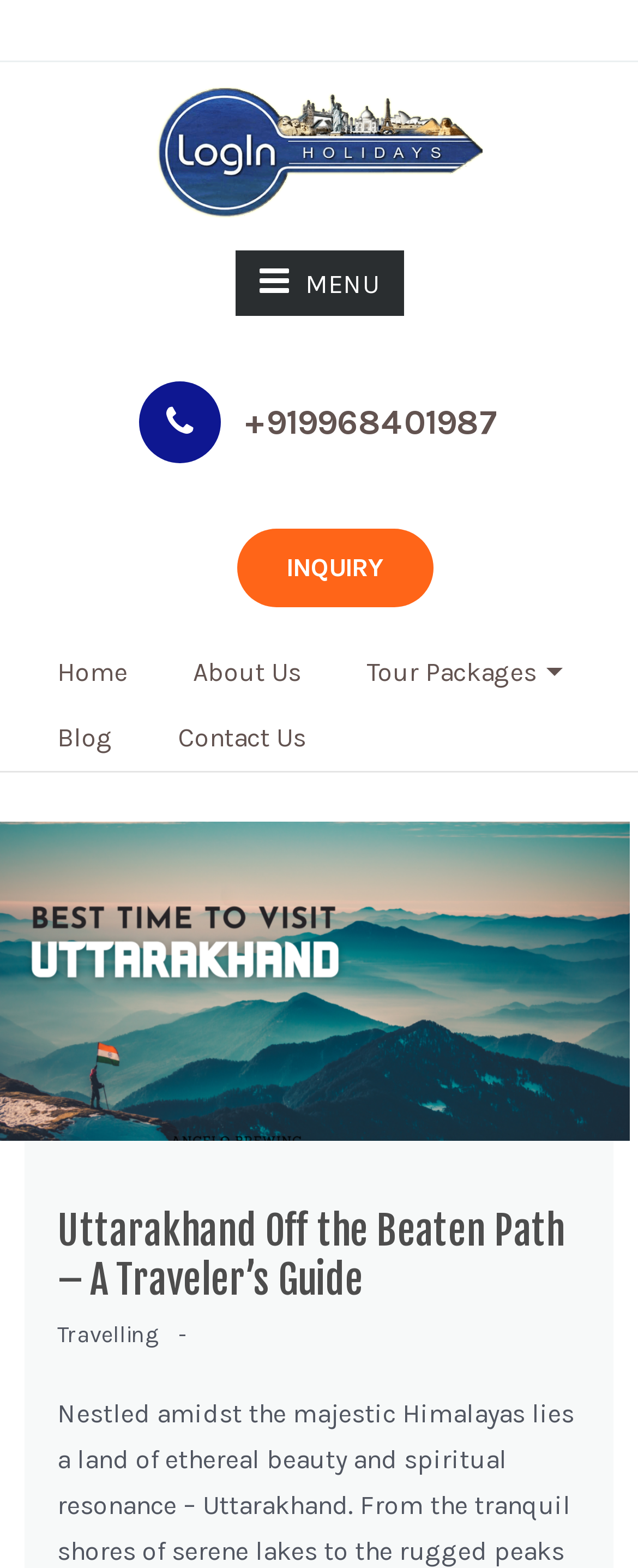Given the element description "Blog", identify the bounding box of the corresponding UI element.

[0.038, 0.45, 0.228, 0.492]